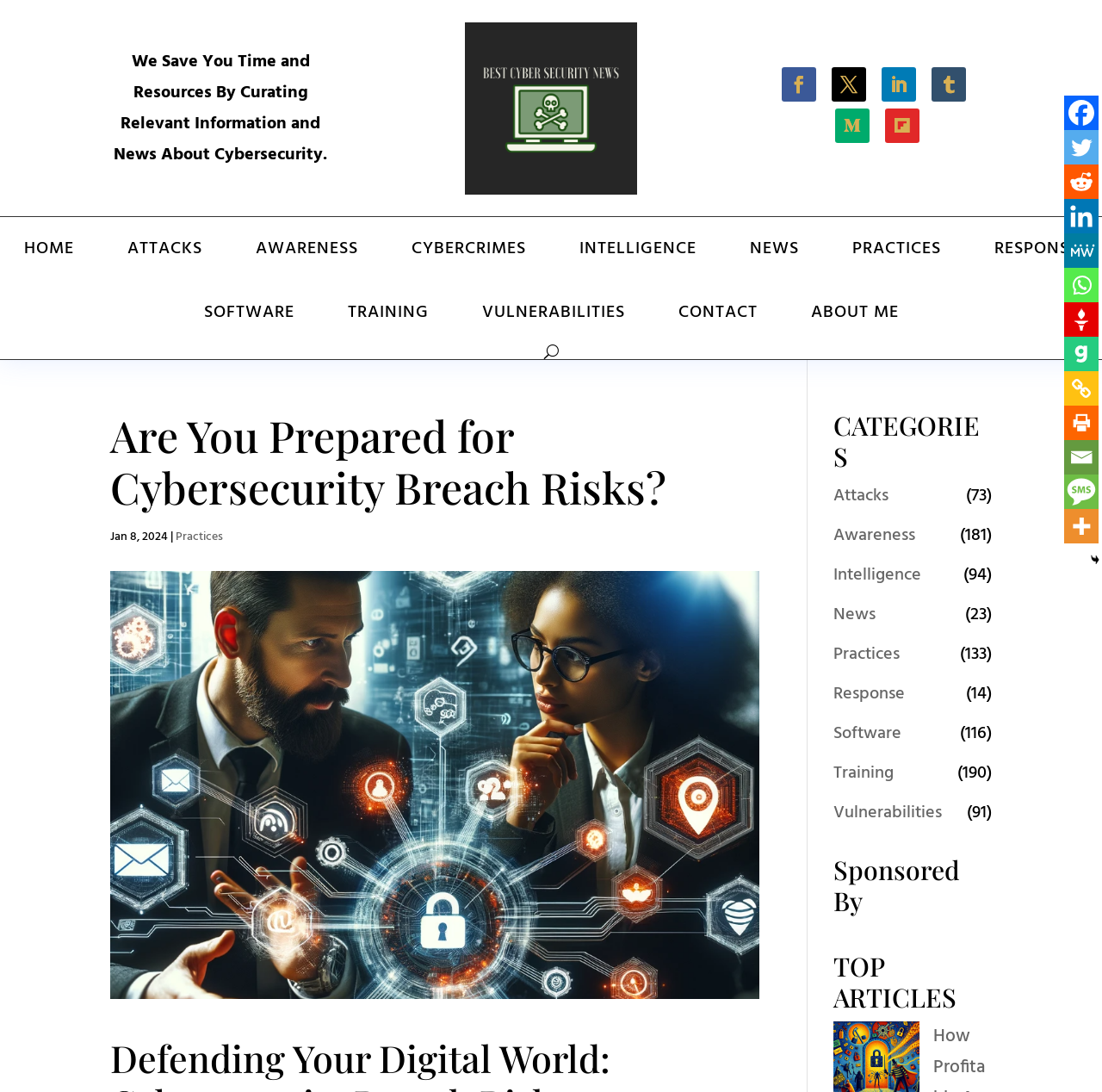Give a detailed overview of the webpage's appearance and contents.

This webpage appears to be a cybersecurity news and information website. At the top, there is a logo image and a tagline that reads "We Save You Time and Resources By Curating Relevant Information and News About Cybersecurity." Below the logo, there are several social media links and a search icon.

The main content of the page is divided into several sections. On the left side, there is a menu with links to various categories, including "HOME", "ATTACKS", "AWARENESS", "CYBERCRIMES", "INTELLIGENCE", "NEWS", "PRACTICES", "RESPONSE", "SOFTWARE", "TRAINING", and "VULNERABILITIES". Each category has a corresponding link and some of them have a sub-link.

In the main section, there is a heading that reads "Are You Prepared for Cybersecurity Breach Risks?" followed by a date "Jan 8, 2024" and a category label "Practices". Below this, there is a large image with a caption "Can Communication Skills Help Cyber Security?".

On the right side, there is a section labeled "CATEGORIES" with links to various categories, including "Attacks", "Awareness", "Intelligence", "News", "Practices", "Response", "Software", "Training", and "Vulnerabilities". Each category has a corresponding link and a number in parentheses, indicating the number of articles in that category.

At the bottom of the page, there are several links to share the content on social media, print, email, or copy the link. There is also a "Hide" button and a "More" link with a dropdown menu.

Overall, this webpage appears to be a resource for cybersecurity news, information, and best practices, with a focus on providing curated content to its users.